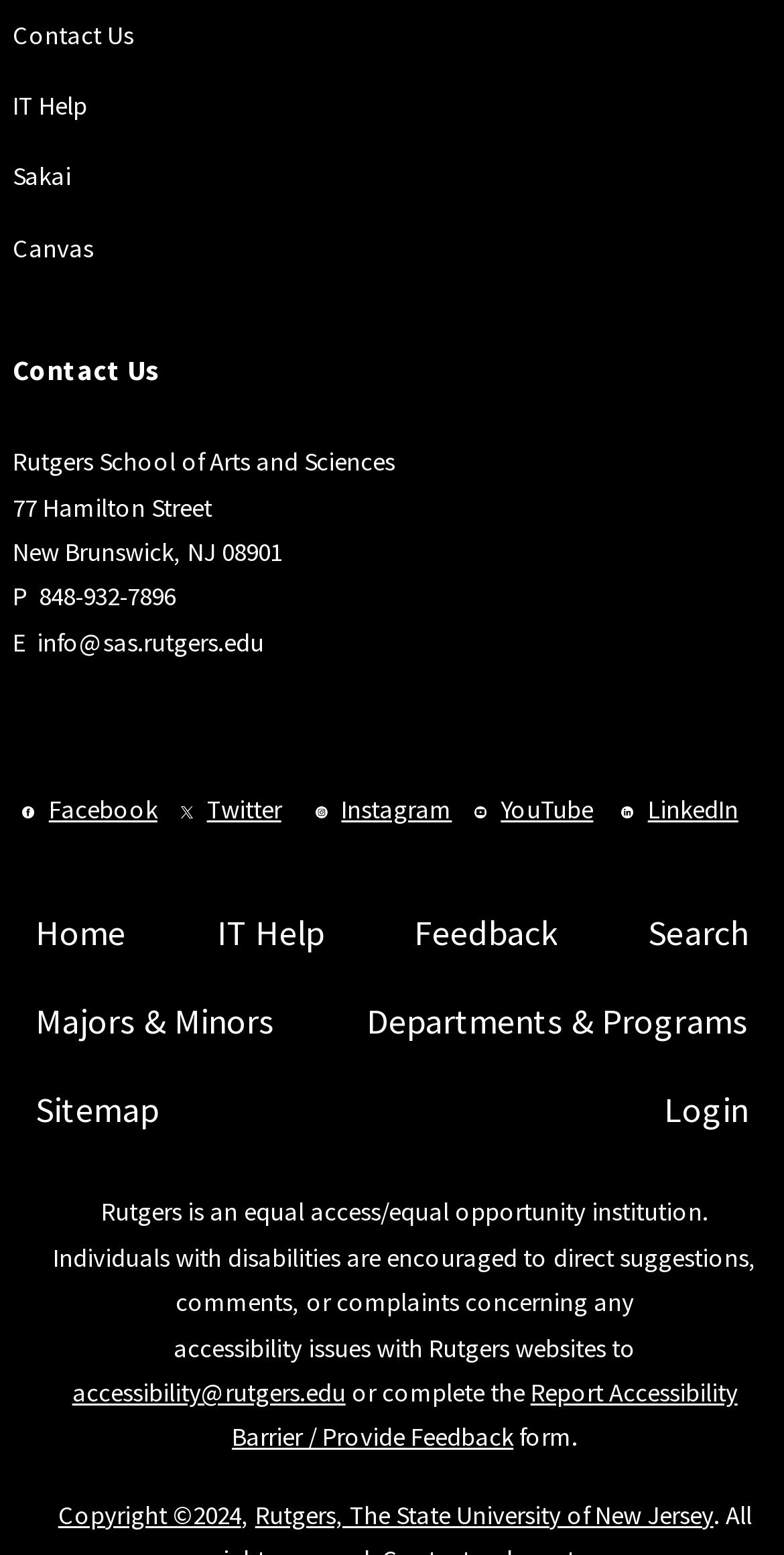Locate the bounding box coordinates of the area to click to fulfill this instruction: "Report accessibility barrier". The bounding box should be presented as four float numbers between 0 and 1, in the order [left, top, right, bottom].

[0.296, 0.884, 0.941, 0.934]